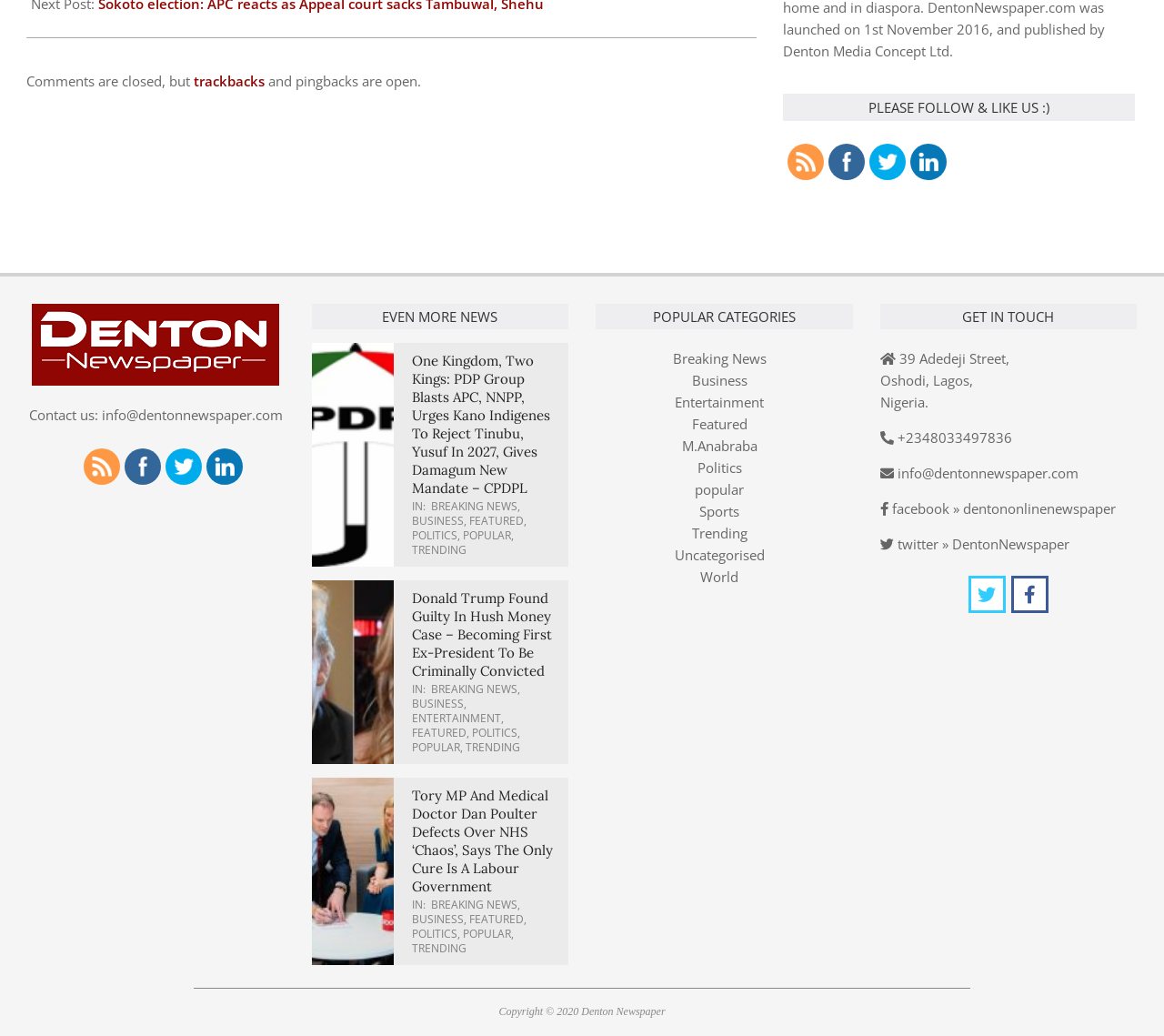Determine the bounding box coordinates for the area that needs to be clicked to fulfill this task: "Share on Twitter". The coordinates must be given as four float numbers between 0 and 1, i.e., [left, top, right, bottom].

[0.749, 0.112, 0.796, 0.13]